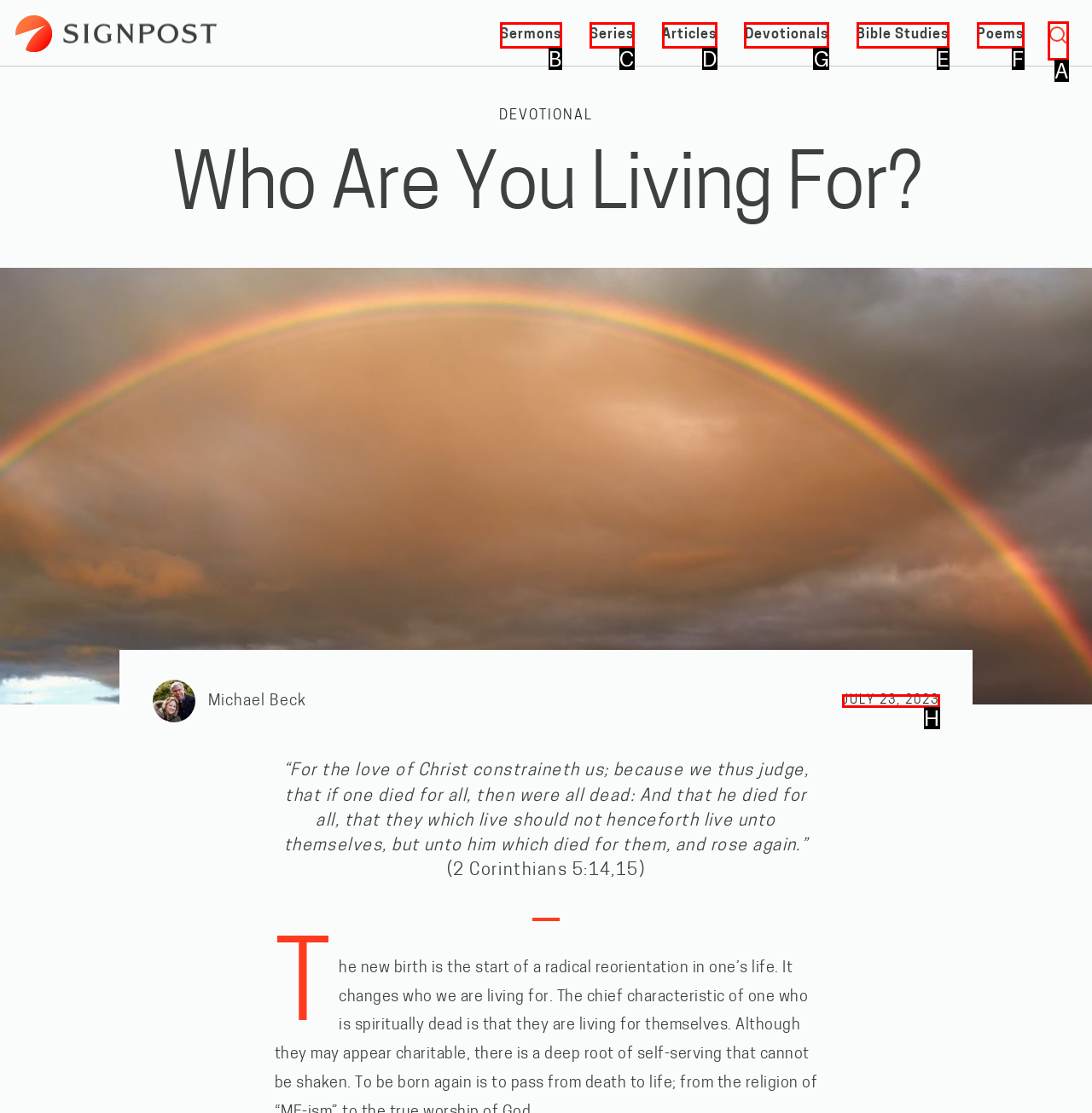Please identify the correct UI element to click for the task: Read devotionals Respond with the letter of the appropriate option.

G